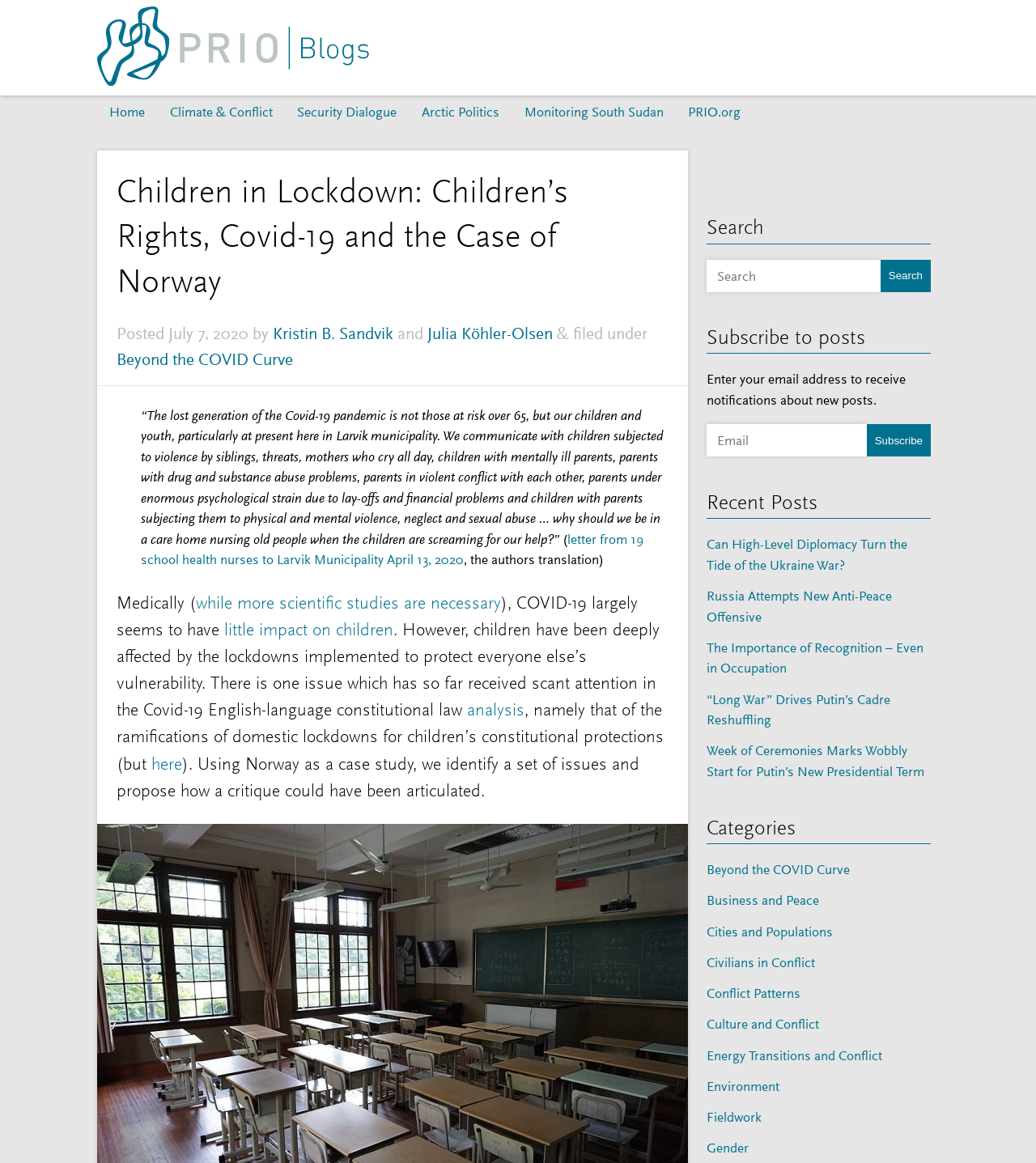Analyze the image and answer the question with as much detail as possible: 
What is the topic of the blog post?

Based on the content of the webpage, particularly the heading 'Children in Lockdown: Children’s Rights, Covid-19 and the Case of Norway' and the text that follows, it is clear that the topic of the blog post is related to children's rights and the impact of Covid-19 on them.